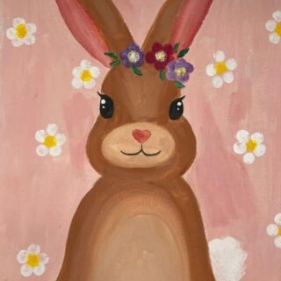Please provide a one-word or phrase answer to the question: 
What is the bunny's fur color?

Warm brown